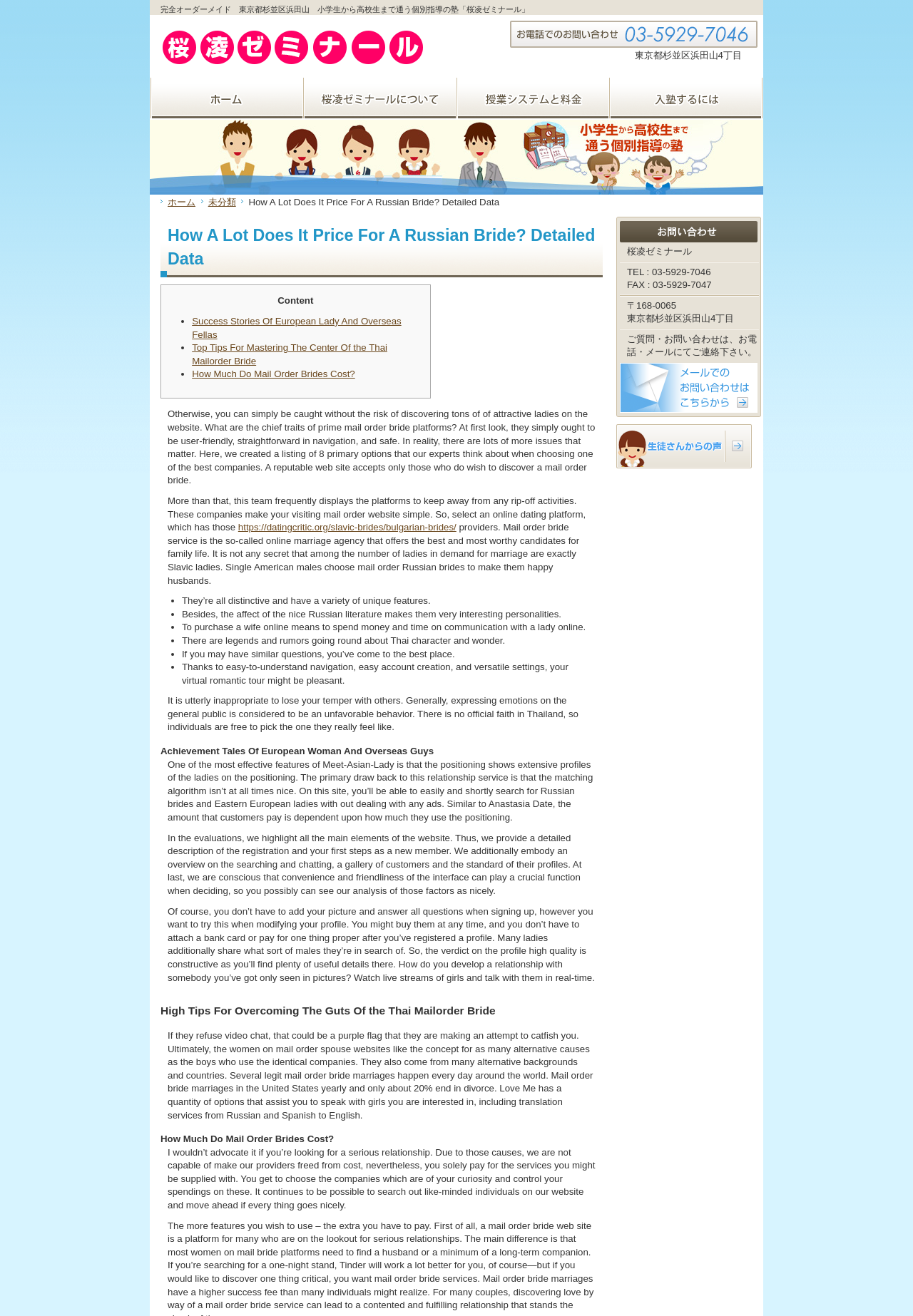Locate the bounding box coordinates of the area where you should click to accomplish the instruction: "contact us by phone".

[0.559, 0.016, 0.83, 0.037]